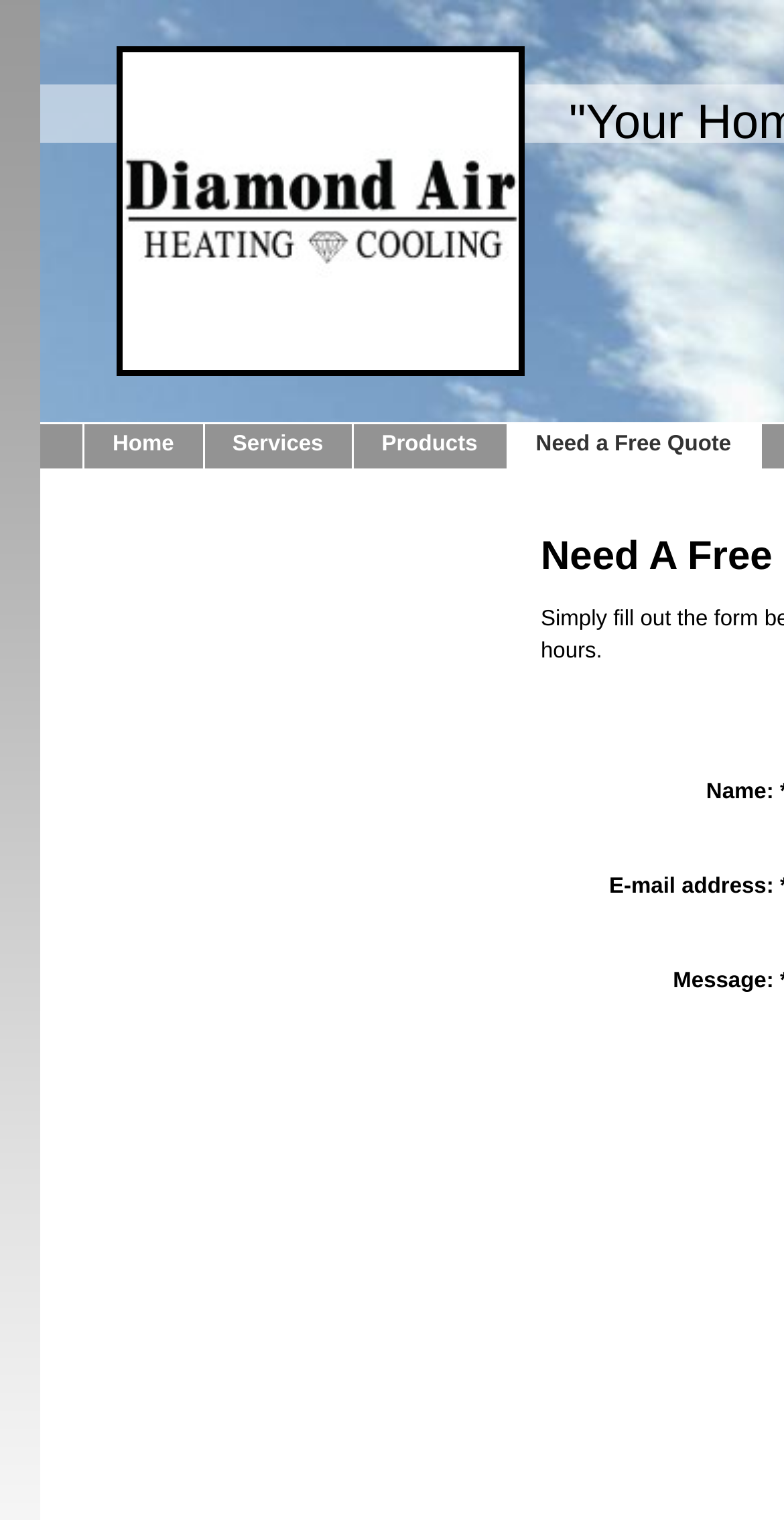Provide a thorough description of this webpage.

The webpage is titled "Diamond Air - Need a Free Quote". At the top, there is a navigation menu with four links: "Home", "Services", "Products", and "Need a Free Quote", aligned horizontally from left to right. 

Below the navigation menu, there is a small, non-descriptive text element. 

Further down, there is a form with three fields: "Name:", "E-mail address:", and "Message:". These fields are stacked vertically, with the "Name:" field at the top, followed by "E-mail address:", and then "Message:".